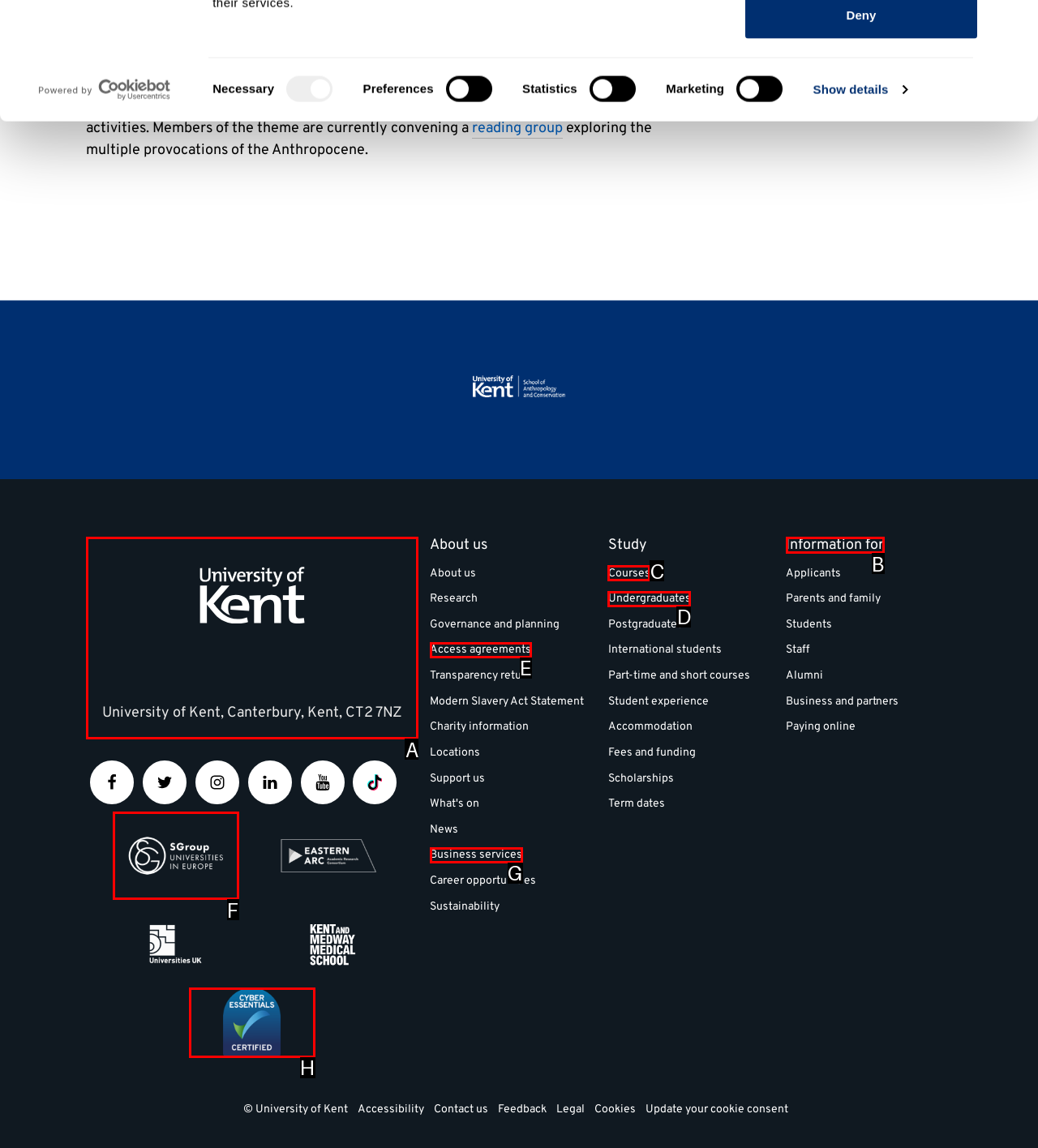Figure out which option to click to perform the following task: Contact us
Provide the letter of the correct option in your response.

A